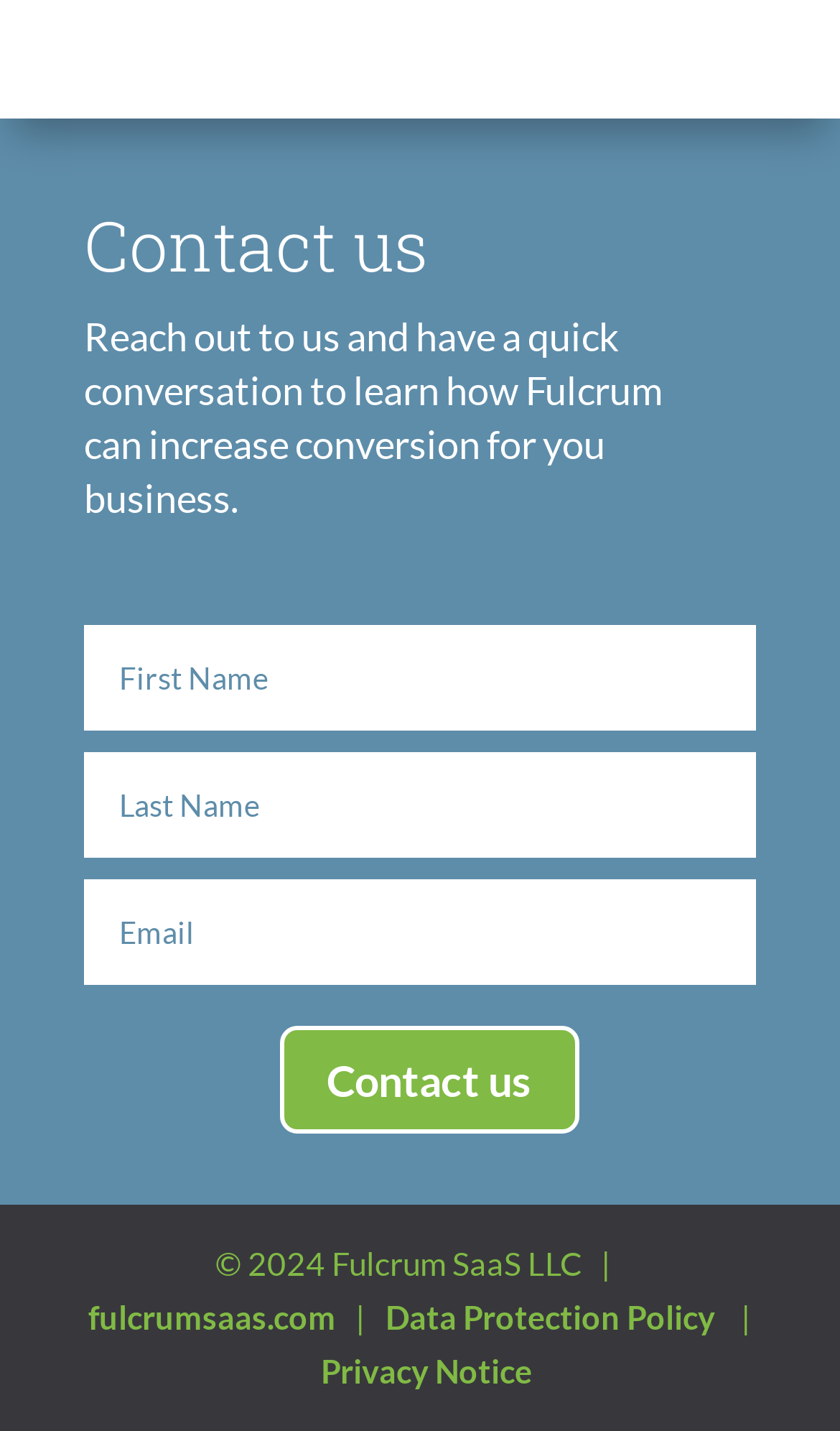What are the two policies mentioned at the bottom?
Using the image as a reference, answer with just one word or a short phrase.

Data Protection Policy and Privacy Notice